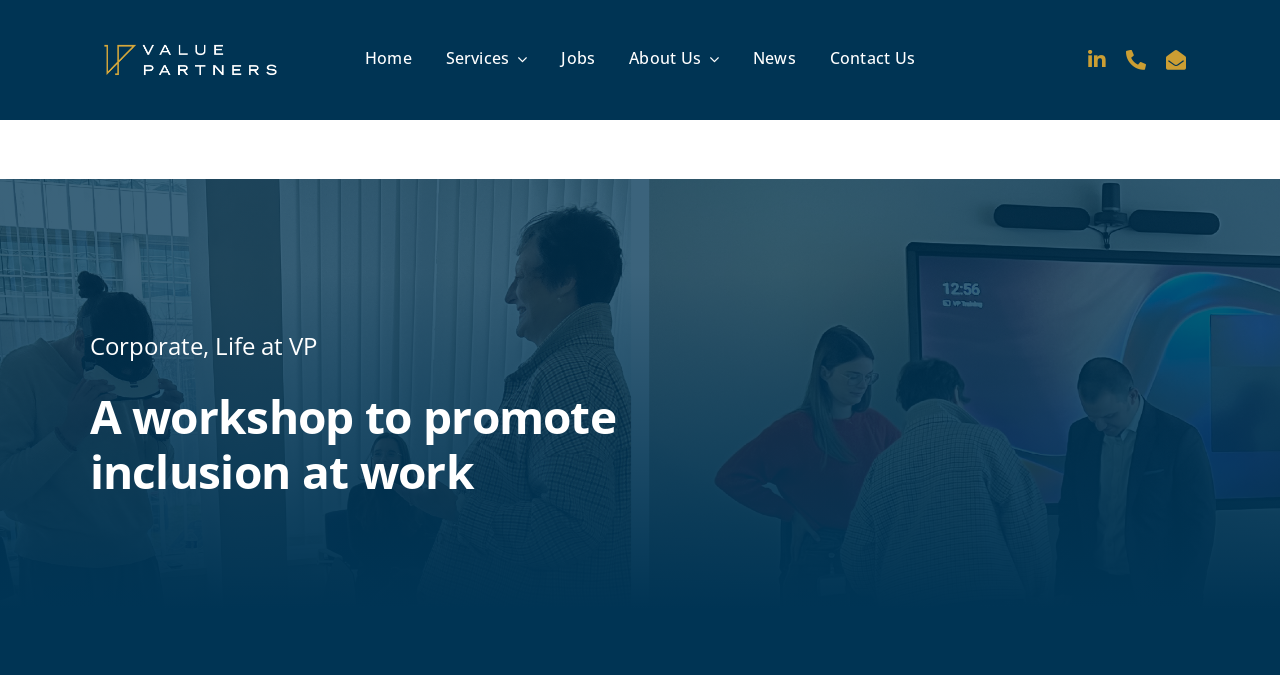Please determine the headline of the webpage and provide its content.

A workshop to promote inclusion at work